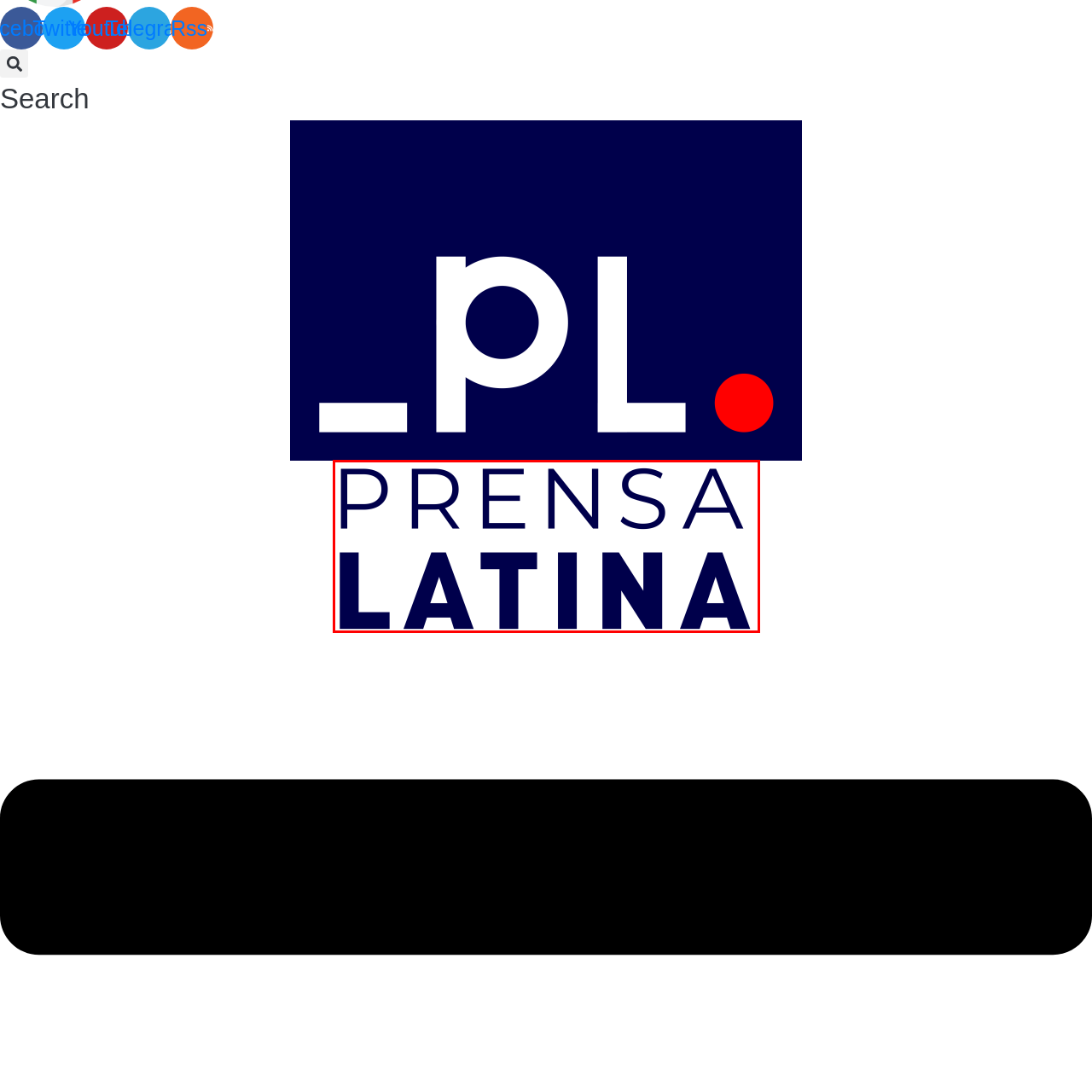Thoroughly describe the contents of the image enclosed in the red rectangle.

The image features the bold and prominent text "PRENSA LATINA," which represents the name of the news agency. The typography is striking, likely reflecting the agency's focus on delivering impactful news. The design emphasizes clarity and professionalism, aligning with the brand's identity as a reputable news source. This logo is a central element of the agency's visual representation, used across various platforms to maintain brand consistency and recognition within the media landscape.